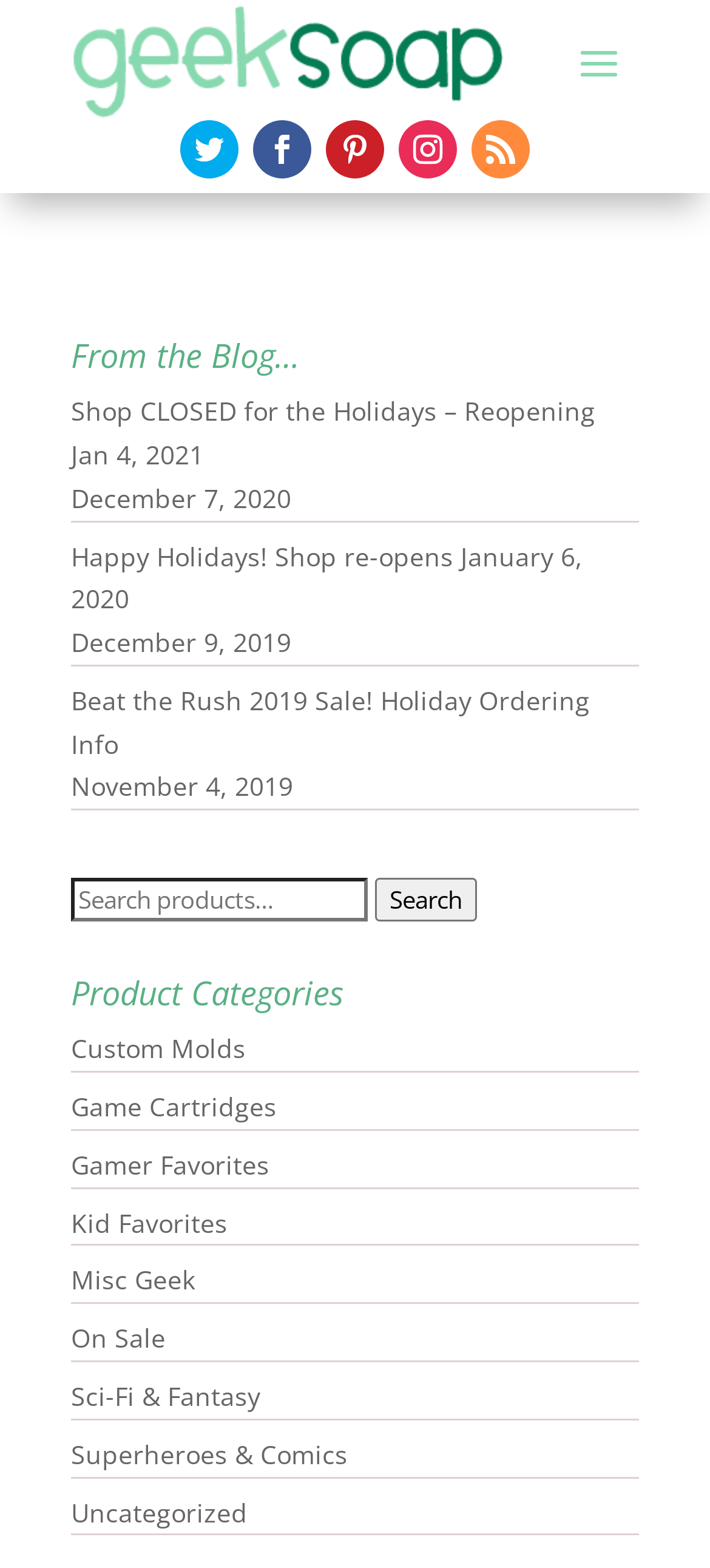Reply to the question with a single word or phrase:
What is the purpose of the search box?

To search the website